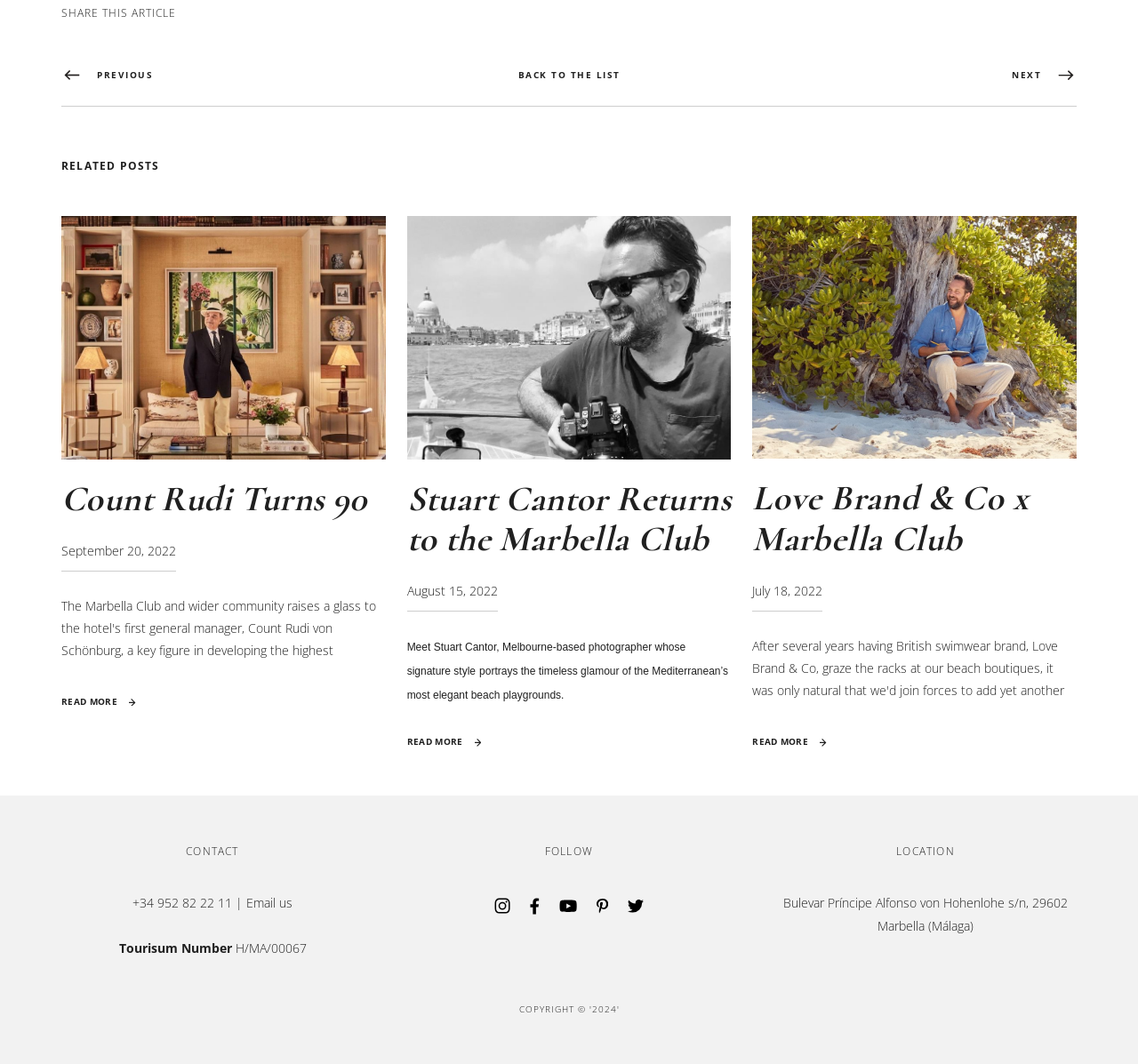Use a single word or phrase to answer the question: How many social media links are there?

5